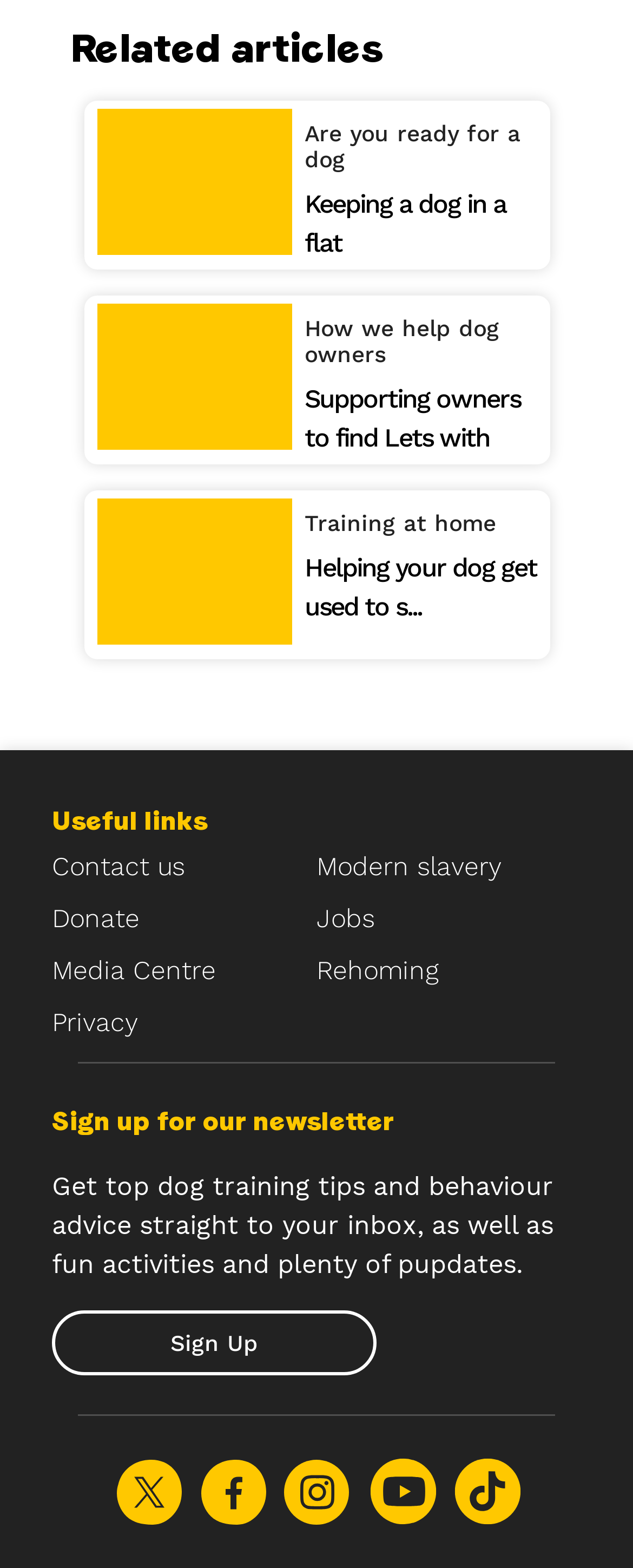Determine the bounding box coordinates of the clickable element necessary to fulfill the instruction: "Read about keeping a dog in a flat". Provide the coordinates as four float numbers within the 0 to 1 range, i.e., [left, top, right, bottom].

[0.142, 0.069, 0.858, 0.168]